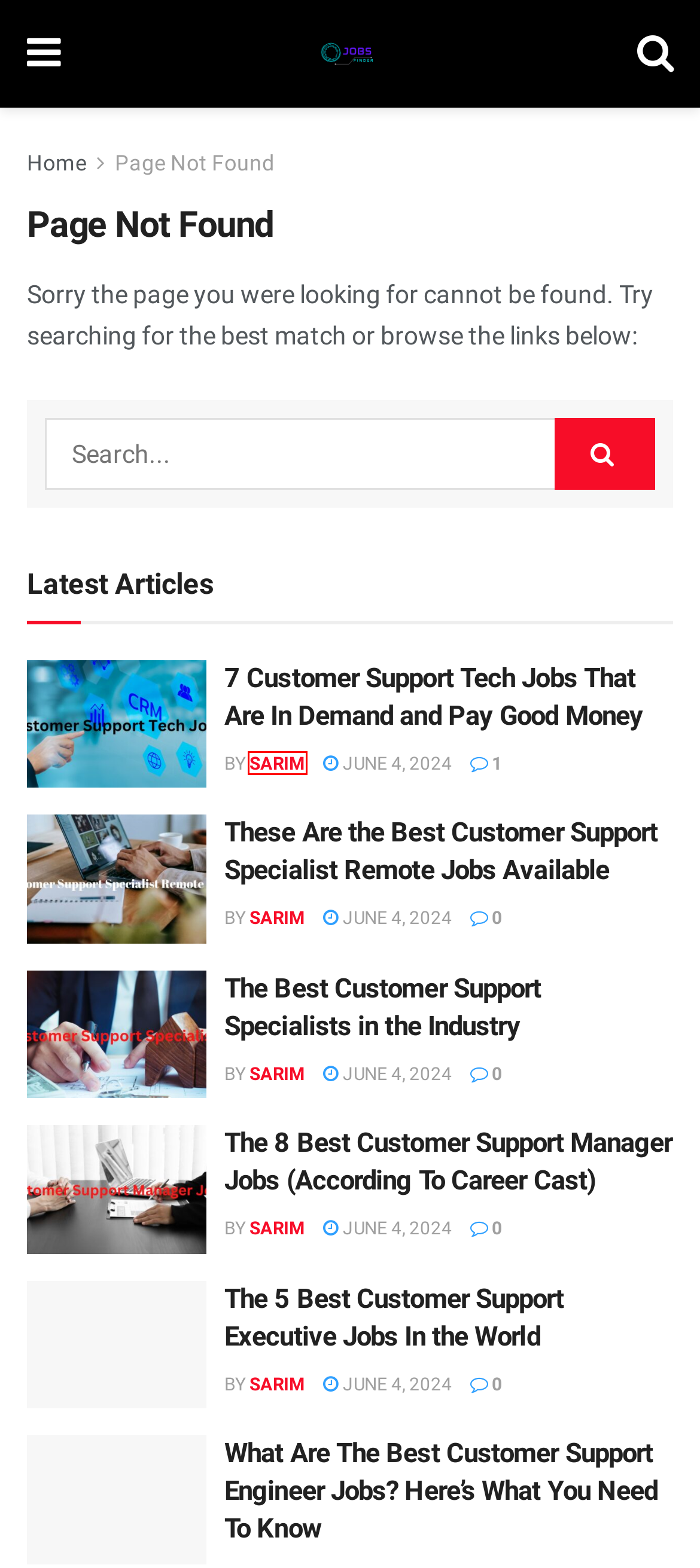Given a screenshot of a webpage with a red rectangle bounding box around a UI element, select the best matching webpage description for the new webpage that appears after clicking the highlighted element. The candidate descriptions are:
A. The 8 Best Customer Support Manager Jobs (According To Career Cast) - JOBS FINDER HUB
B. sarim - JOBS FINDER HUB
C. The Best Customer Support Specialists in the Industry - JOBS FINDER HUB
D. What Are The Best Customer Support Engineer Jobs? Here's What You Need To Know - JOBS FINDER HUB
E. Home - JOBS FINDER HUB
F. The 5 Best Customer Support Executive Jobs In the World - JOBS FINDER HUB
G. These Are the Best Customer Support Specialist Remote Jobs Available - JOBS FINDER HUB
H. 7 Customer Support Tech Jobs That Are In Demand and Pay Good Money - JOBS FINDER HUB

B